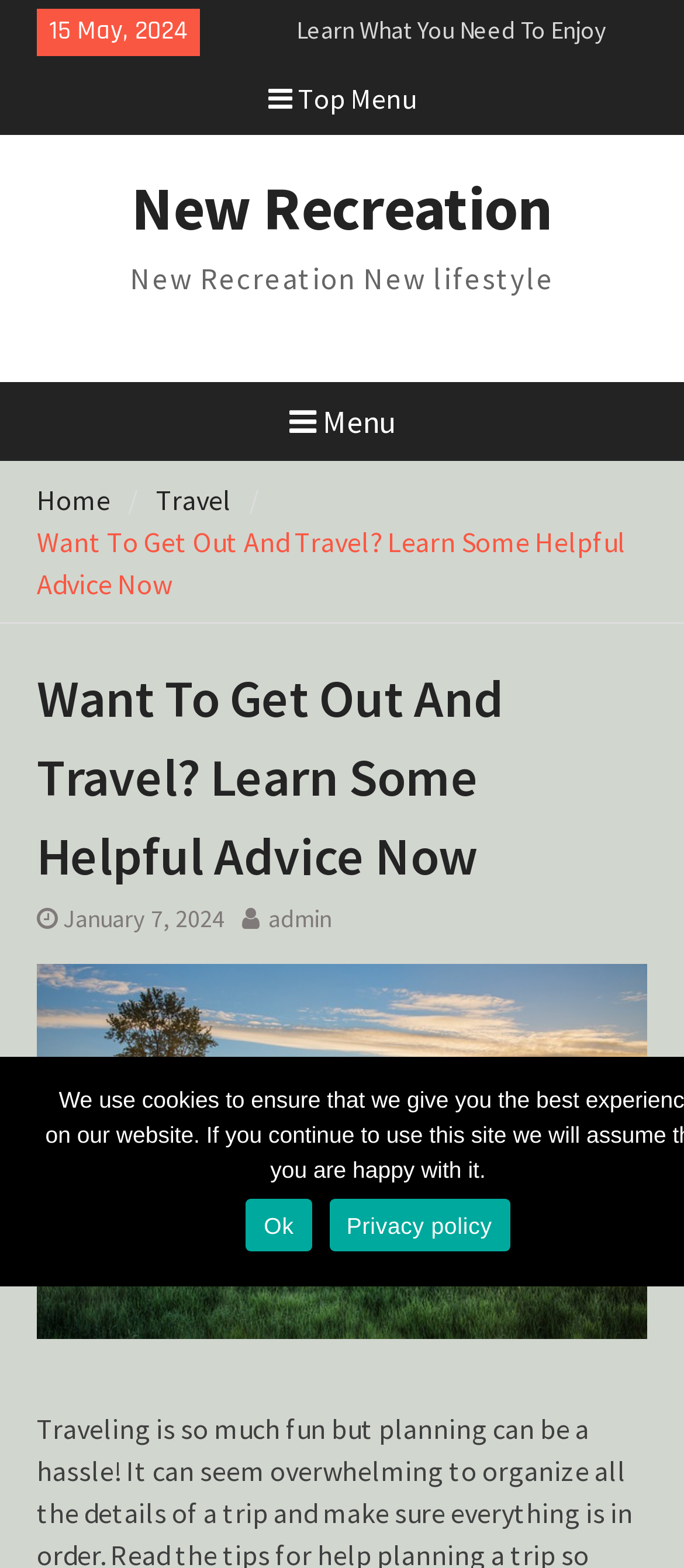Look at the image and give a detailed response to the following question: How many buttons are on the webpage?

I counted the number of buttons on the webpage, which are the 'Top Menu' button and the 'Menu' button.